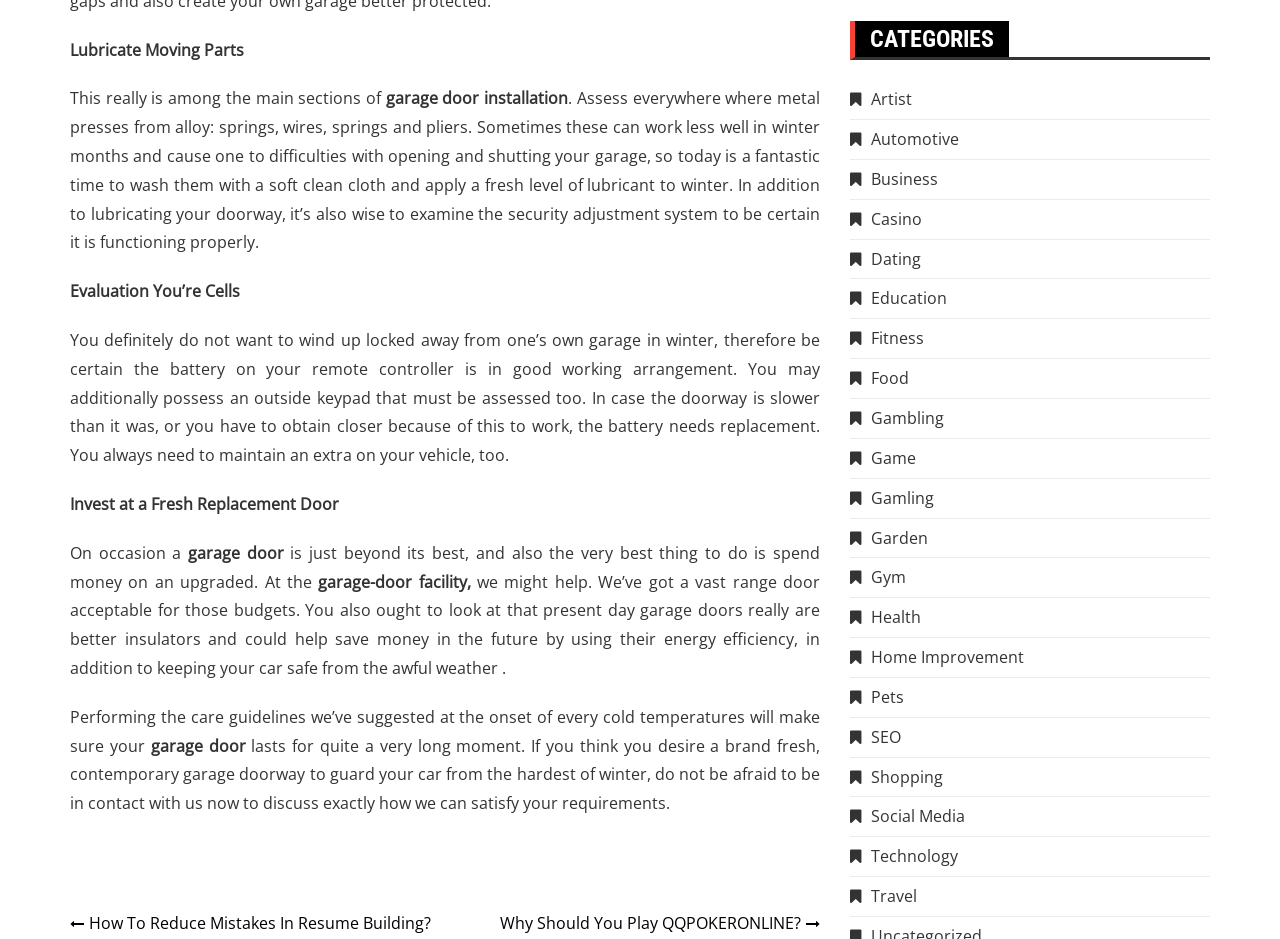Identify the bounding box coordinates of the section to be clicked to complete the task described by the following instruction: "Click on 'garage door installation'". The coordinates should be four float numbers between 0 and 1, formatted as [left, top, right, bottom].

[0.301, 0.093, 0.444, 0.117]